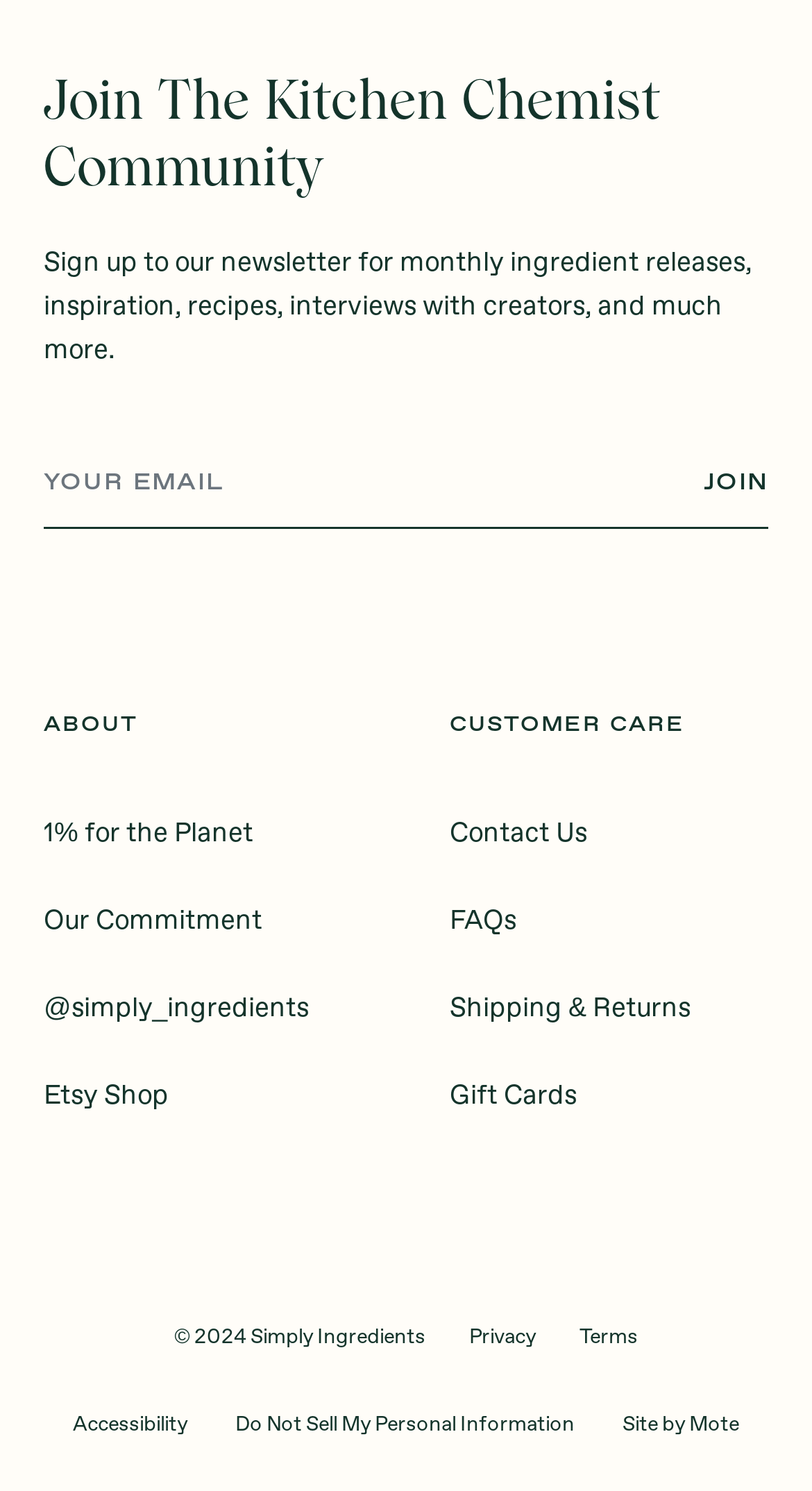Extract the bounding box coordinates of the UI element described by: "1% for the Planet". The coordinates should include four float numbers ranging from 0 to 1, e.g., [left, top, right, bottom].

[0.054, 0.55, 0.312, 0.568]